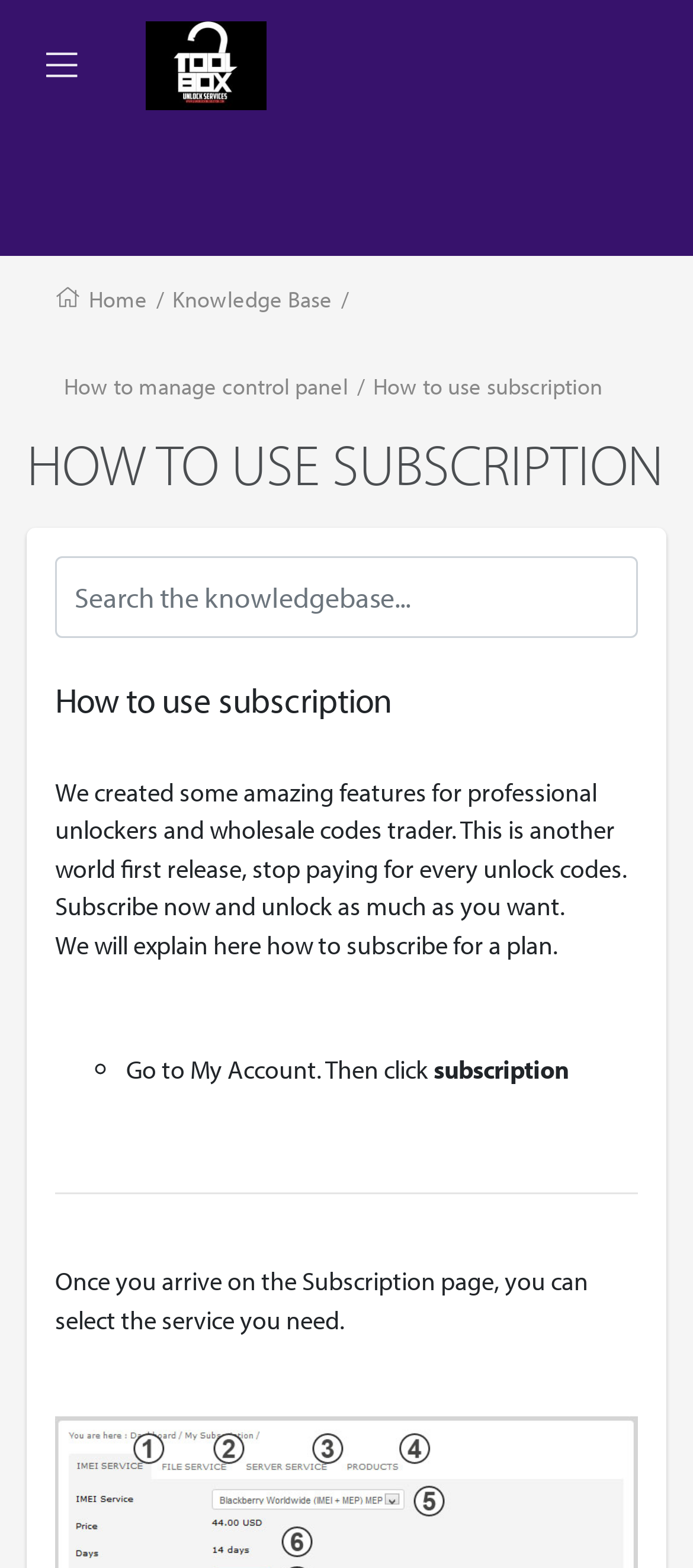Using the description "name="search" placeholder="Search the knowledgebase..."", locate and provide the bounding box of the UI element.

[0.079, 0.354, 0.921, 0.407]